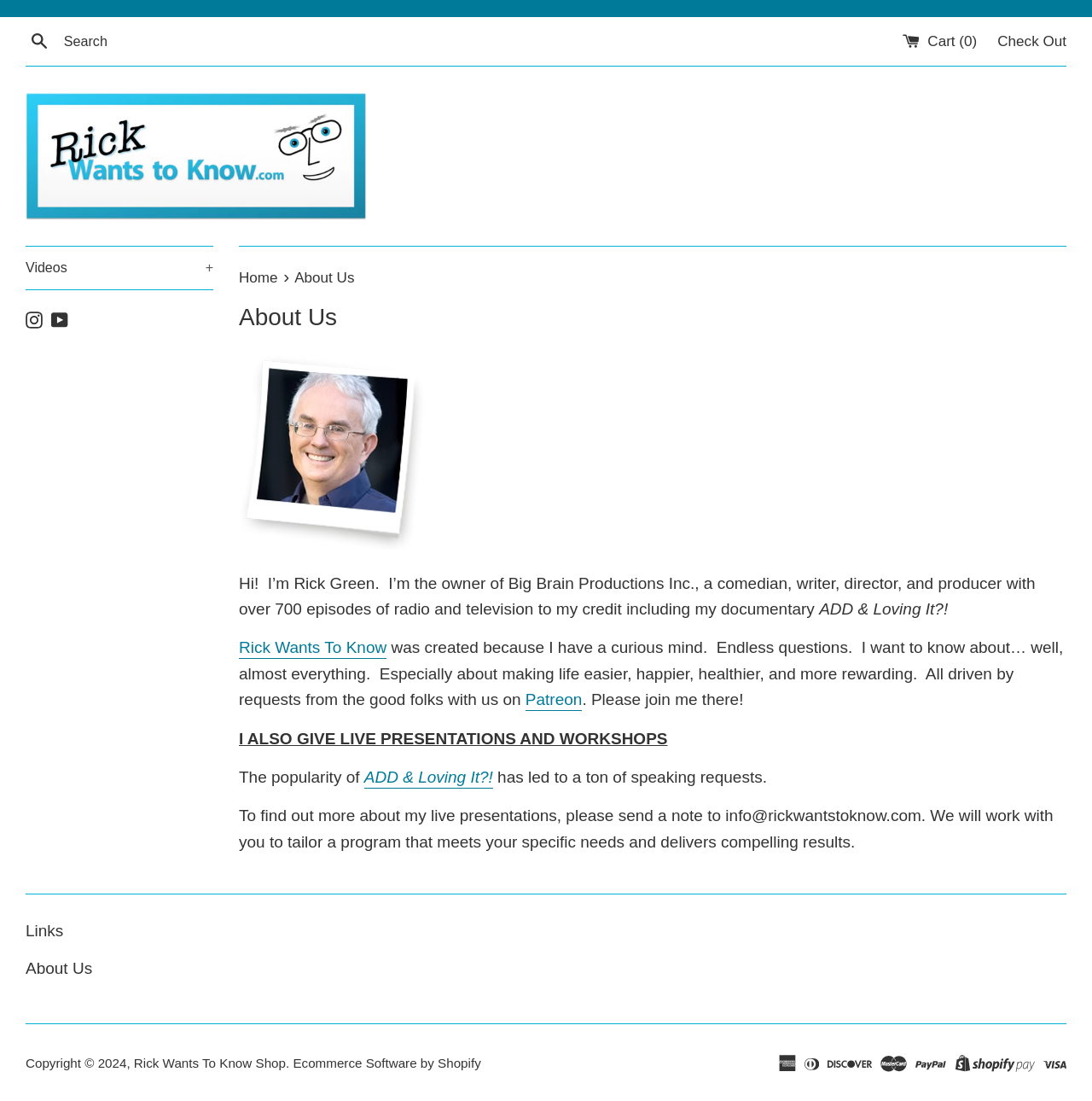Locate the bounding box coordinates of the region to be clicked to comply with the following instruction: "Visit Rick Wants To Know Shop". The coordinates must be four float numbers between 0 and 1, in the form [left, top, right, bottom].

[0.023, 0.084, 0.336, 0.2]